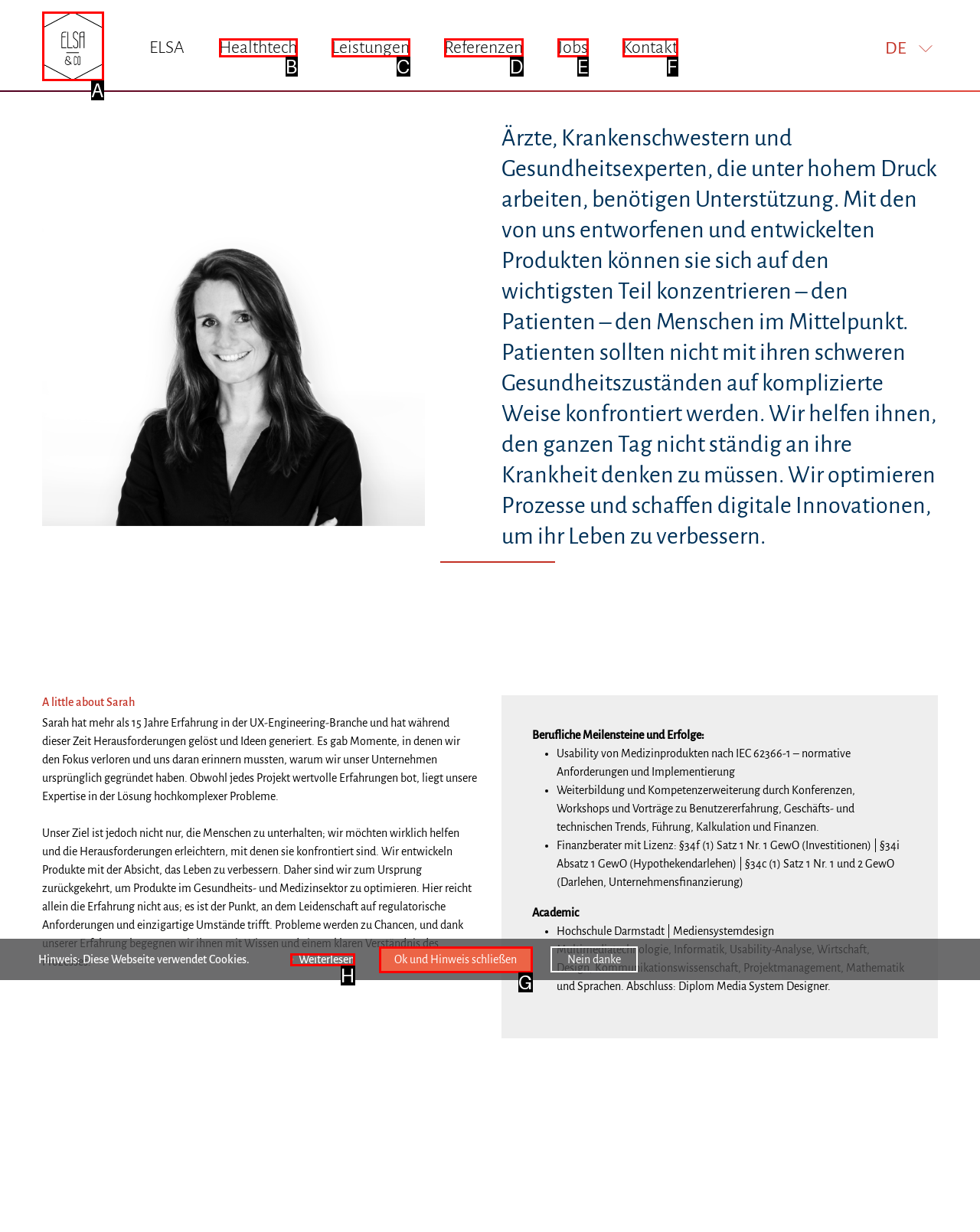From the options provided, determine which HTML element best fits the description: Jobs. Answer with the correct letter.

E